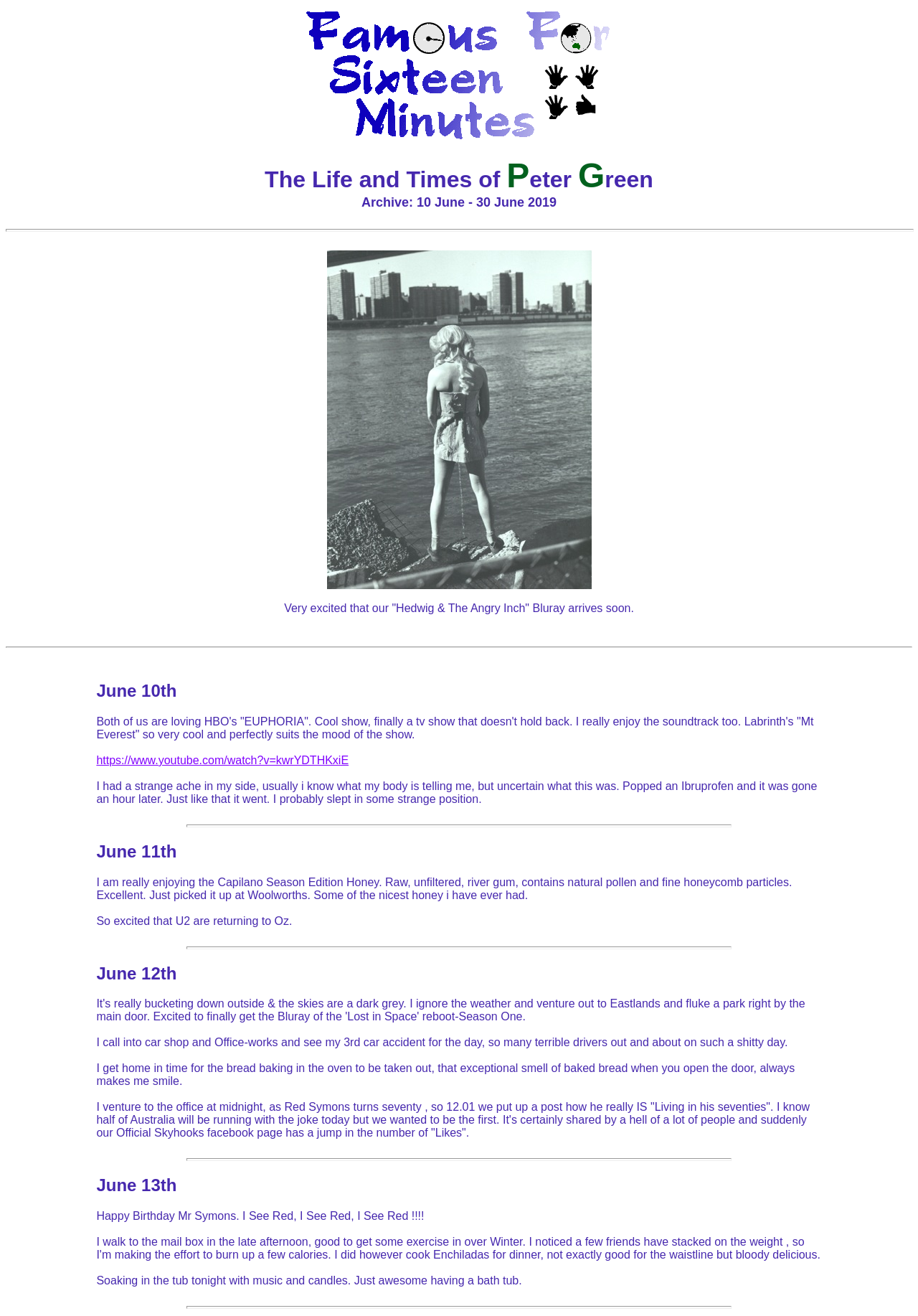Determine the bounding box for the UI element that matches this description: "https://www.youtube.com/watch?v=kwrYDTHKxiE".

[0.105, 0.573, 0.38, 0.582]